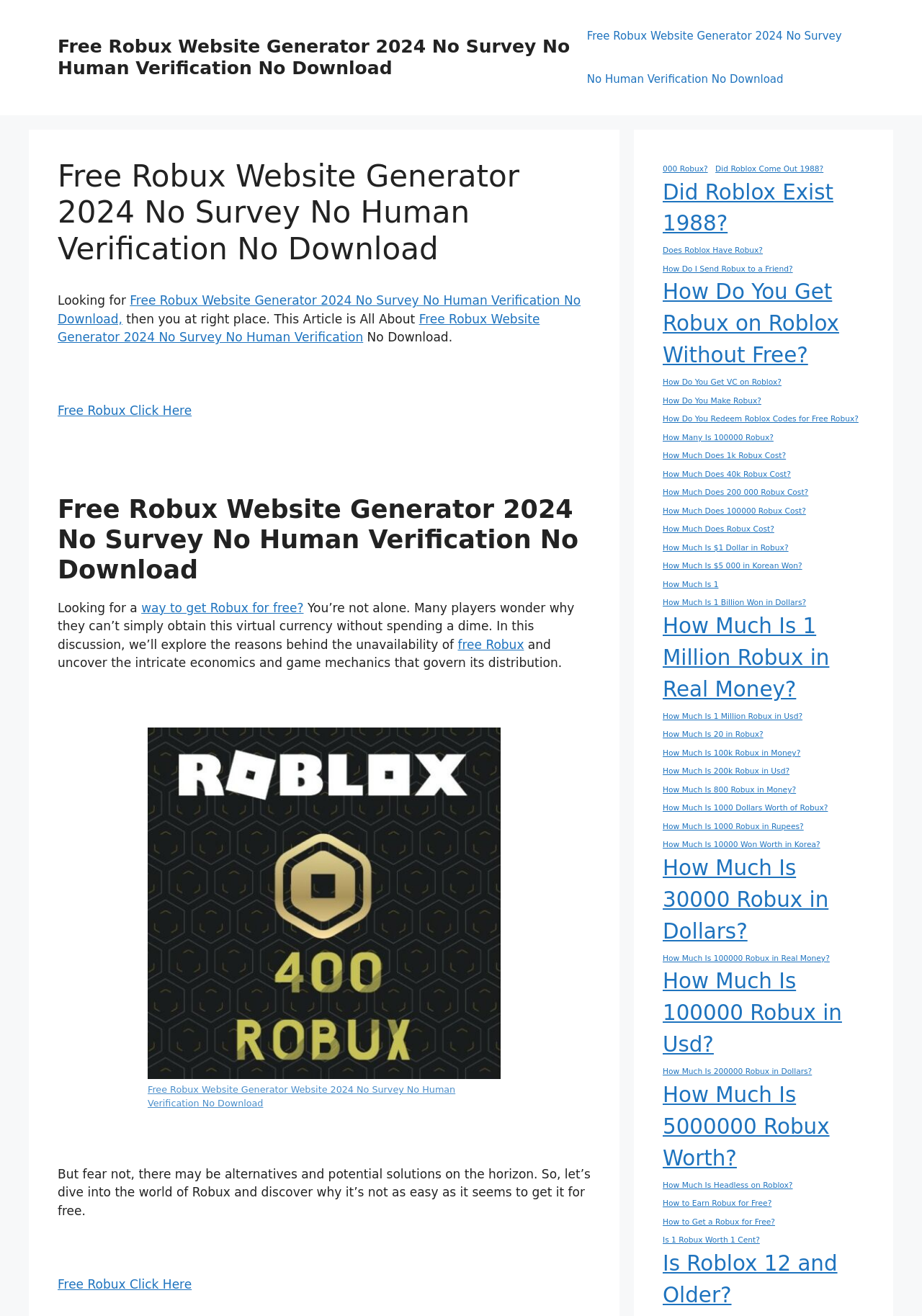Find the UI element described as: "000 Robux?" and predict its bounding box coordinates. Ensure the coordinates are four float numbers between 0 and 1, [left, top, right, bottom].

[0.719, 0.124, 0.768, 0.133]